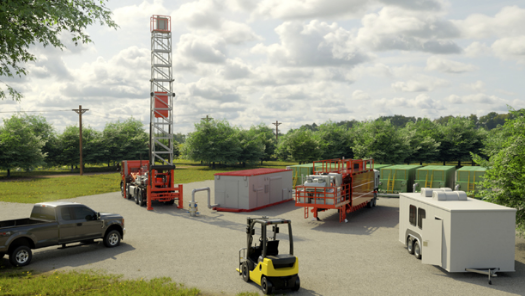What is housed in the large container?
Look at the screenshot and provide an in-depth answer.

The question asks about the contents of the large container in the image. According to the caption, the container 'appears to house operational equipment'. This information is provided to help understand the functionality of the modular energy storage system.